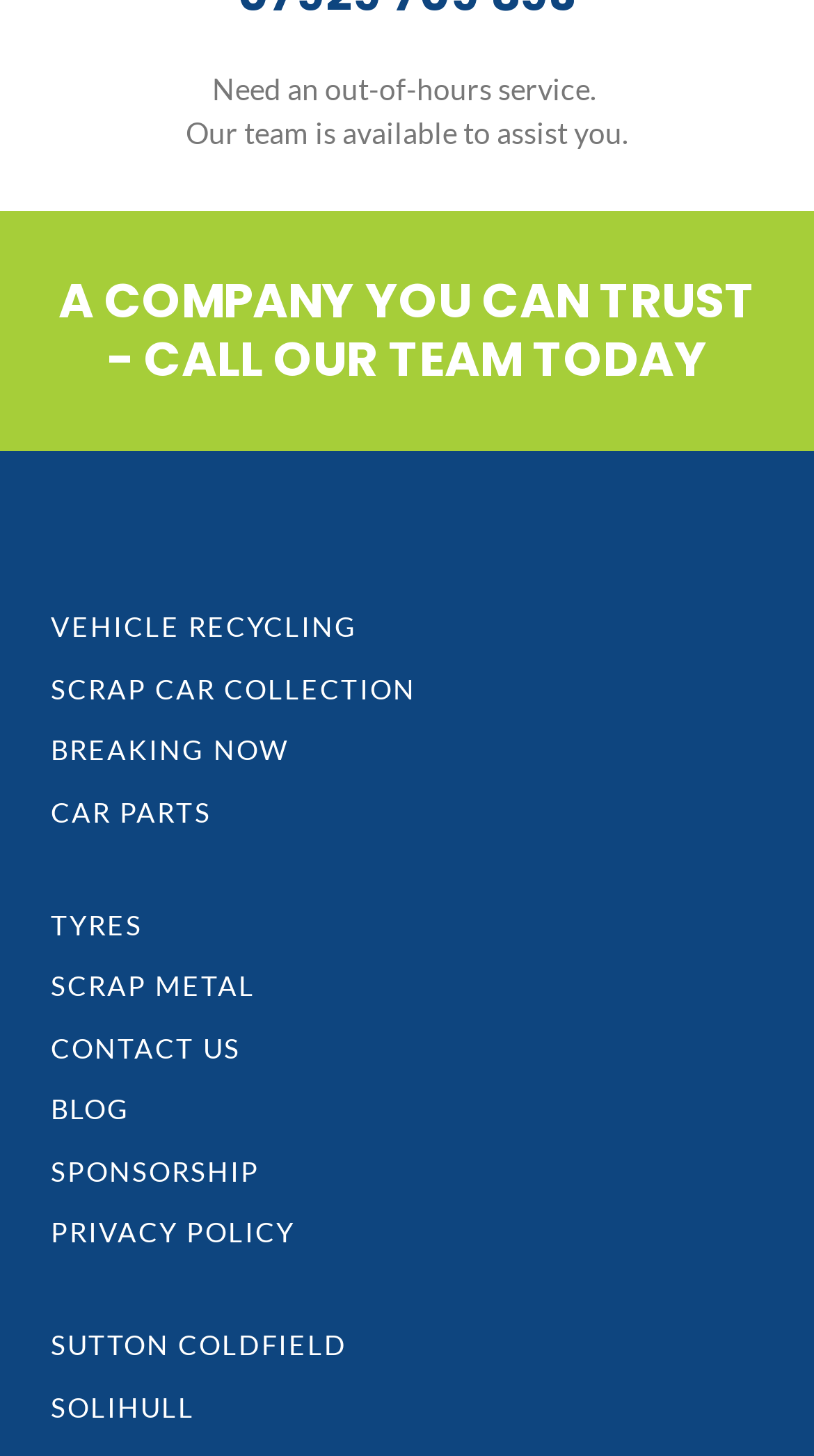Please predict the bounding box coordinates (top-left x, top-left y, bottom-right x, bottom-right y) for the UI element in the screenshot that fits the description: Privacy Policy

[0.062, 0.834, 0.362, 0.876]